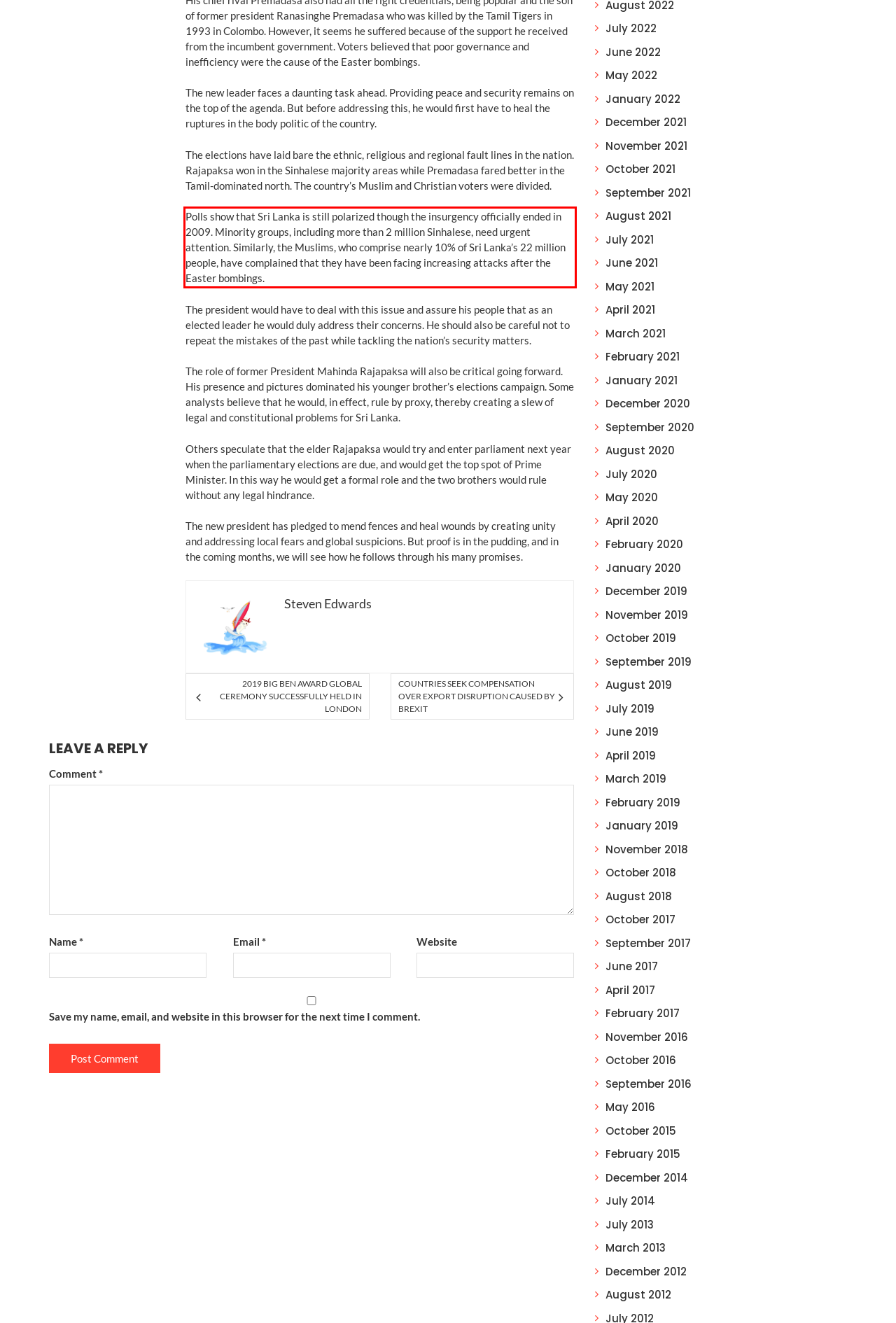You are provided with a screenshot of a webpage that includes a UI element enclosed in a red rectangle. Extract the text content inside this red rectangle.

Polls show that Sri Lanka is still polarized though the insurgency officially ended in 2009. Minority groups, including more than 2 million Sinhalese, need urgent attention. Similarly, the Muslims, who comprise nearly 10% of Sri Lanka’s 22 million people, have complained that they have been facing increasing attacks after the Easter bombings.